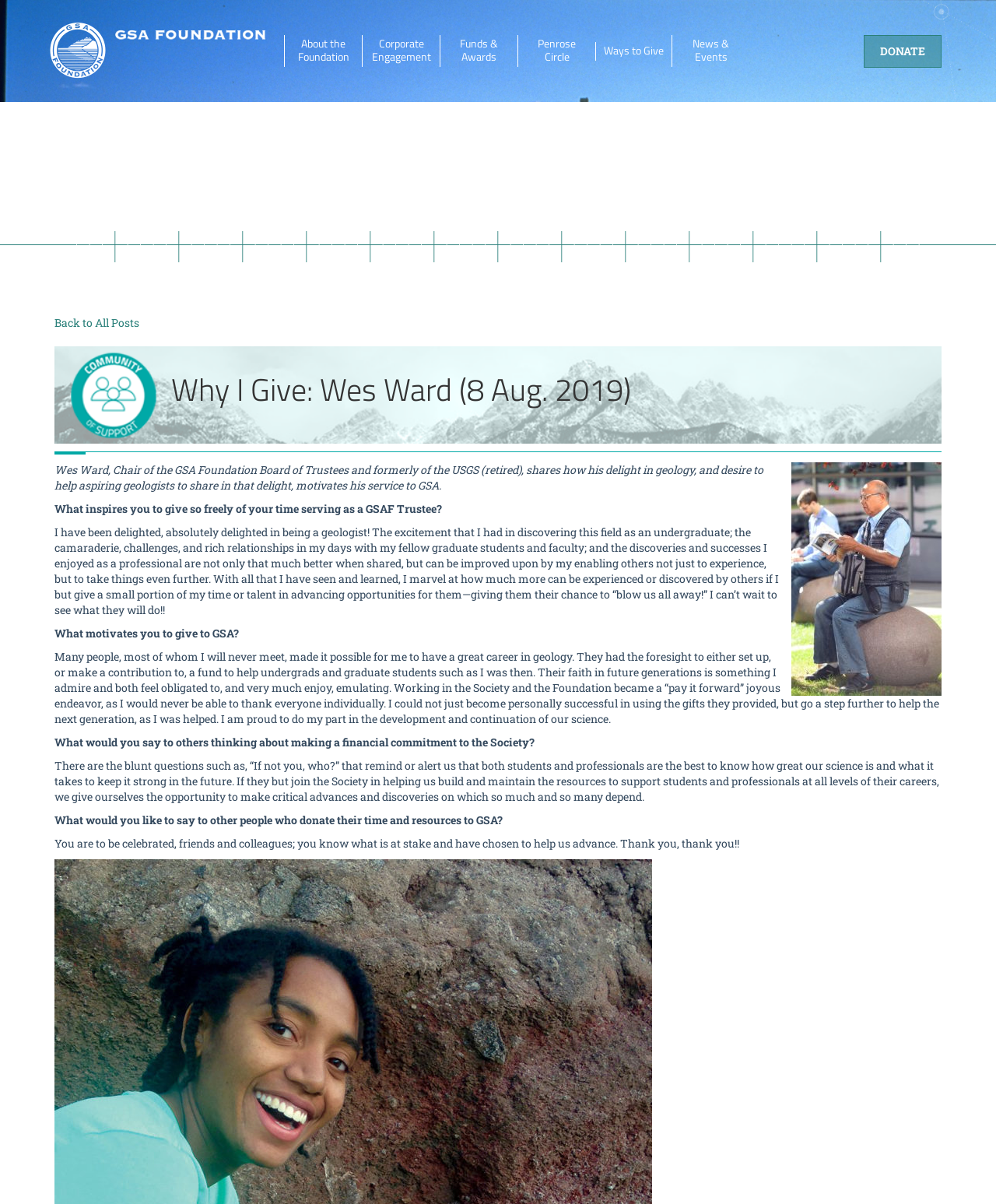Can you determine the bounding box coordinates of the area that needs to be clicked to fulfill the following instruction: "Visit the 'About the Foundation' page"?

[0.285, 0.029, 0.363, 0.056]